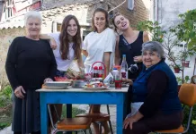Create a vivid and detailed description of the image.

The image features a warm and inviting scene of five women gathered around a blue table, set against a backdrop of a charming outdoor setting. Each woman displays a joyful expression, emphasizing a sense of camaraderie and celebration. The table is adorned with an assortment of food and drinks, adding to the cheerful atmosphere. The setting suggests a familial or communal gathering, likely centered around a shared meal or tradition. The surrounding greenery and rustic architecture enhance the idyllic nature of the moment, capturing the essence of togetherness and shared experiences among generations of women.